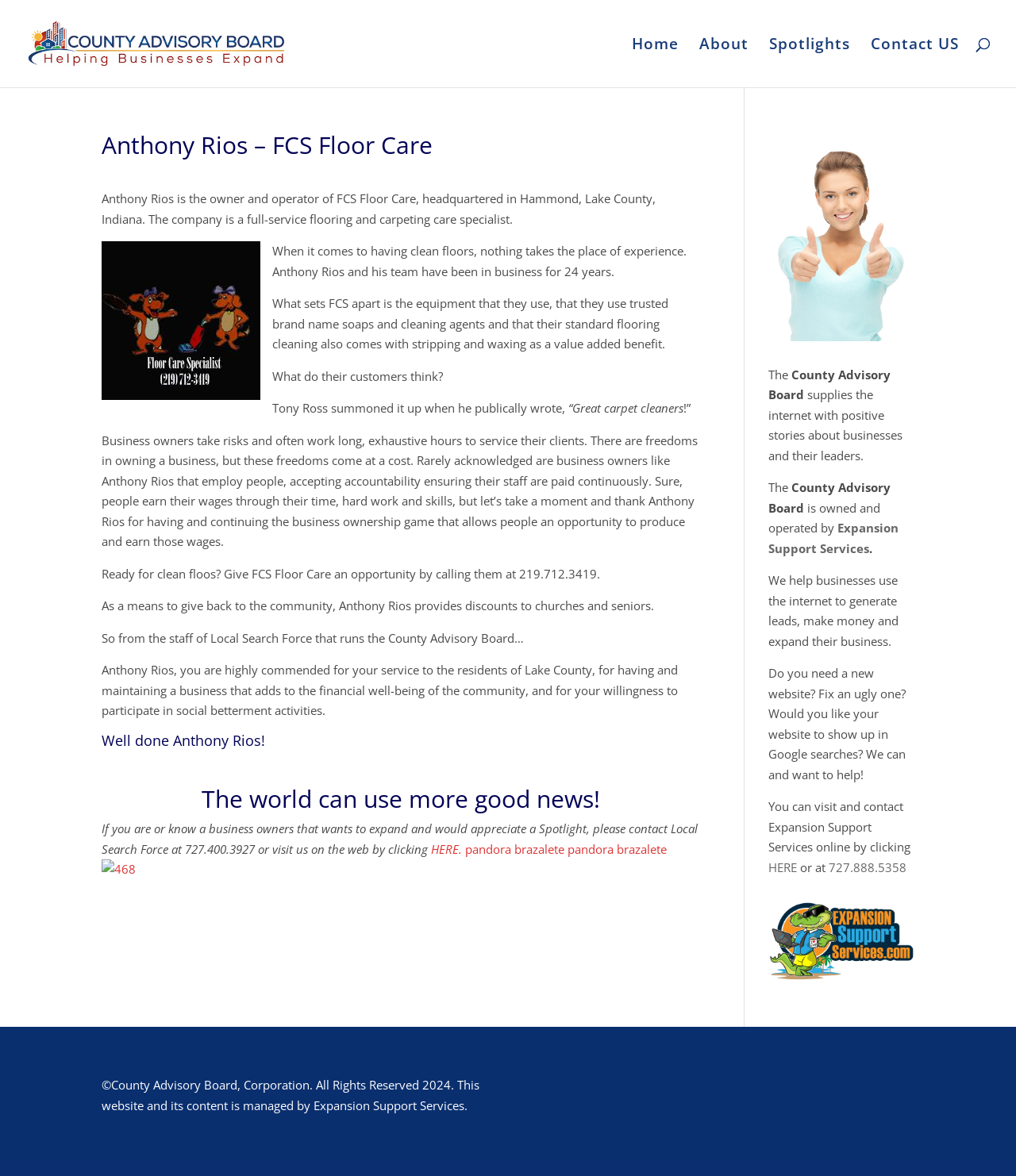What is the name of the organization that supplies the internet with positive stories about businesses and their leaders?
Look at the image and respond with a one-word or short phrase answer.

The County Advisory Board